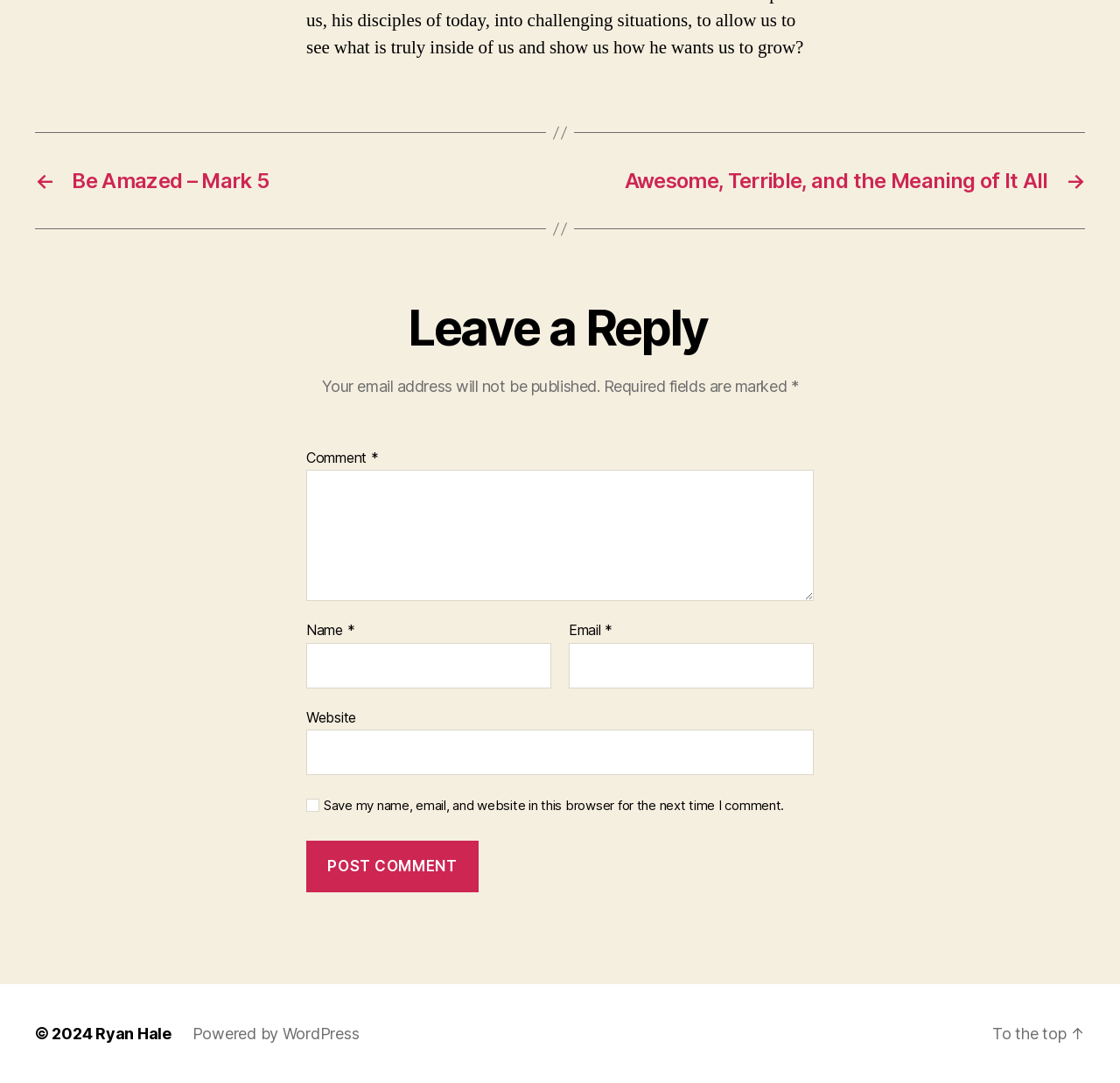Locate the bounding box coordinates of the clickable area needed to fulfill the instruction: "Click the 'Post Comment' button".

[0.273, 0.776, 0.427, 0.824]